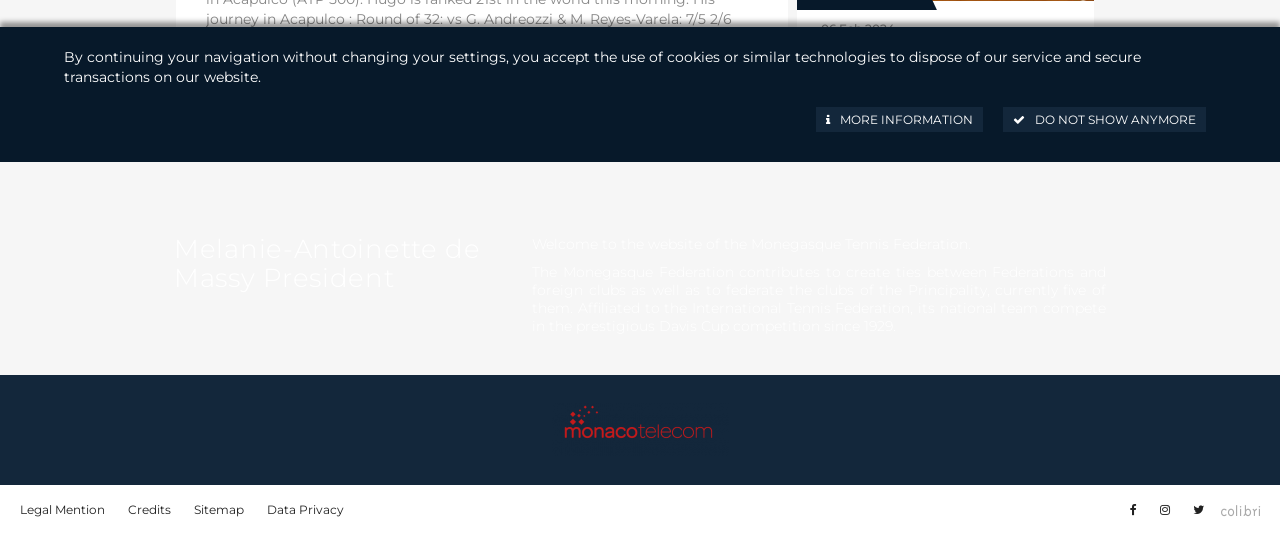Find the bounding box coordinates for the HTML element described as: "PARAGUAY - MONACO 1-3 !". The coordinates should consist of four float values between 0 and 1, i.e., [left, top, right, bottom].

[0.642, 0.077, 0.812, 0.113]